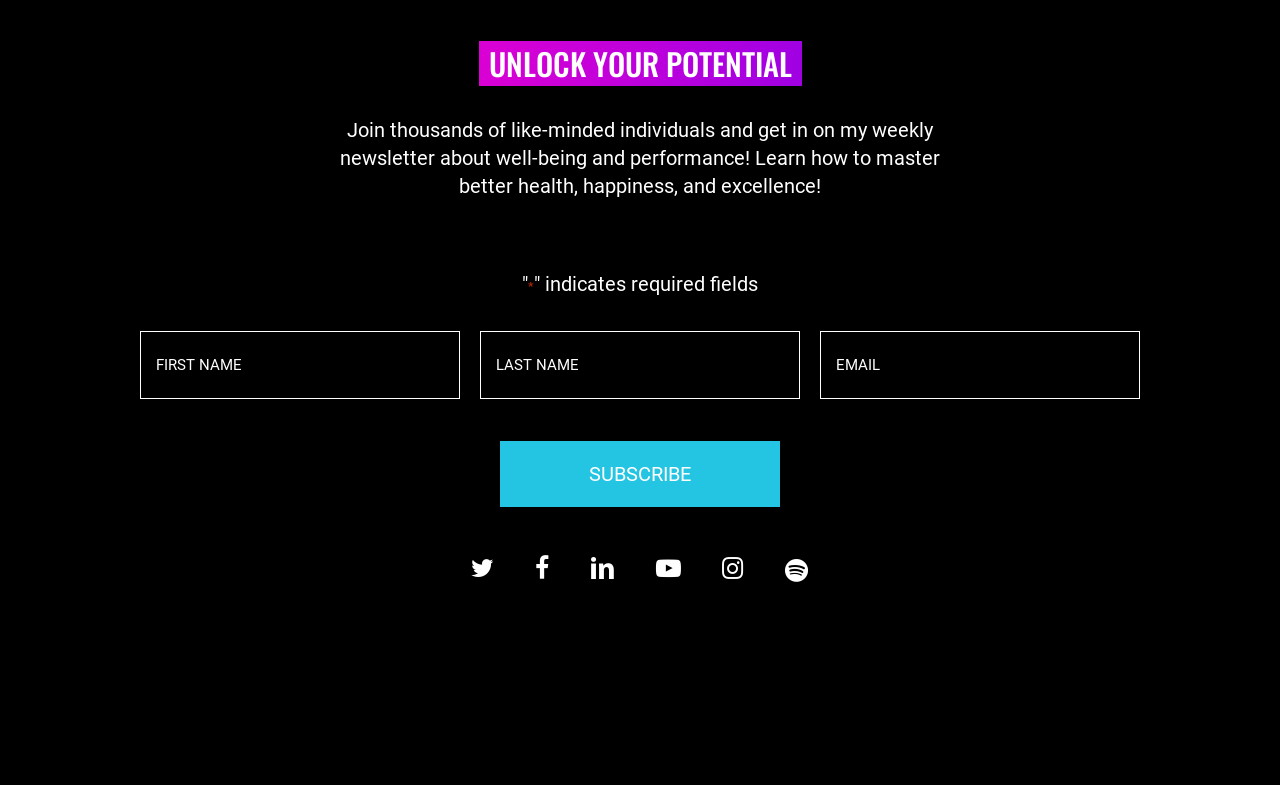Determine the bounding box coordinates of the clickable element to complete this instruction: "Subscribe". Provide the coordinates in the format of four float numbers between 0 and 1, [left, top, right, bottom].

[0.391, 0.562, 0.609, 0.646]